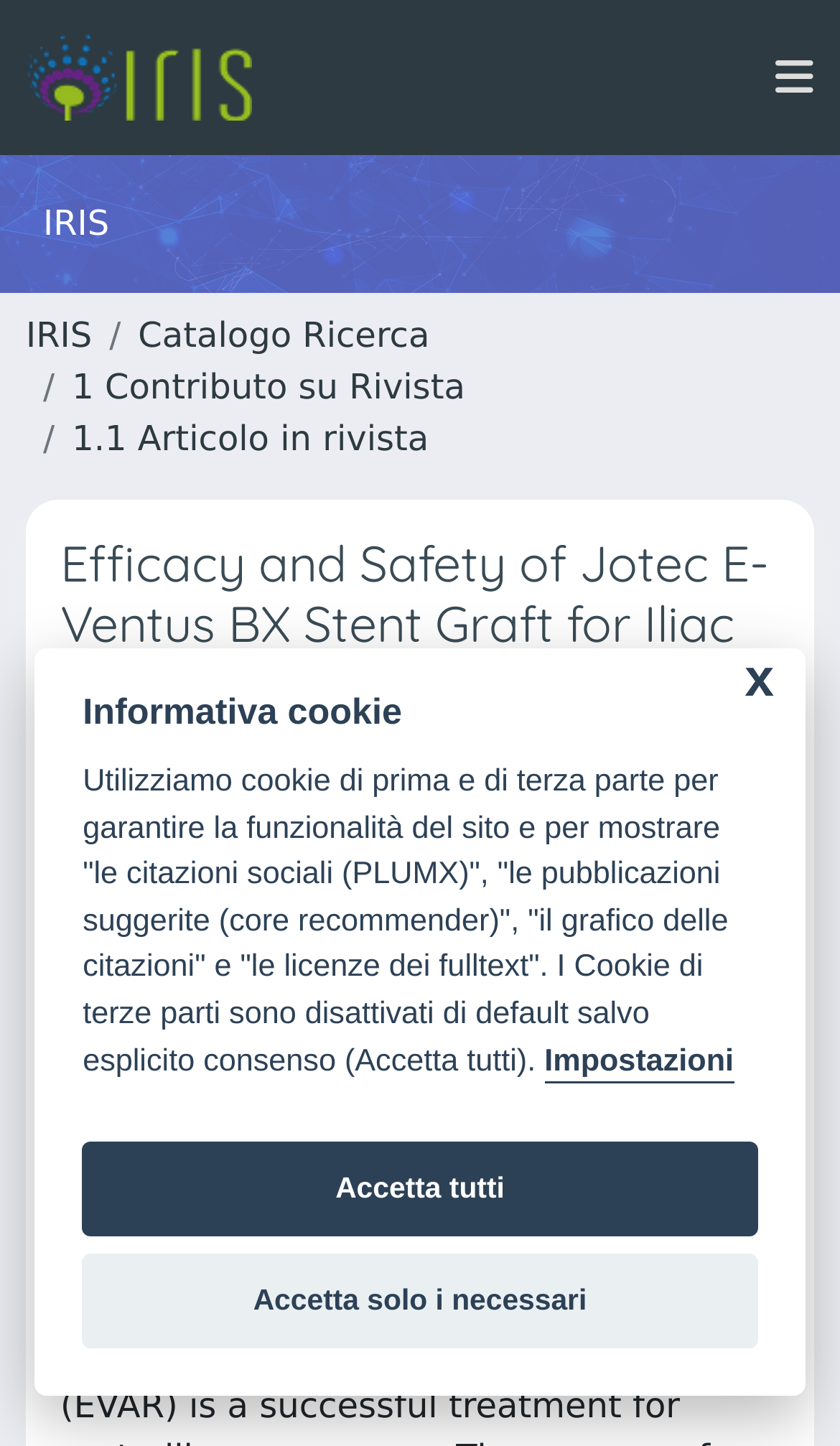Identify the bounding box coordinates for the region to click in order to carry out this instruction: "view contributor information". Provide the coordinates using four float numbers between 0 and 1, formatted as [left, top, right, bottom].

[0.407, 0.737, 0.453, 0.758]